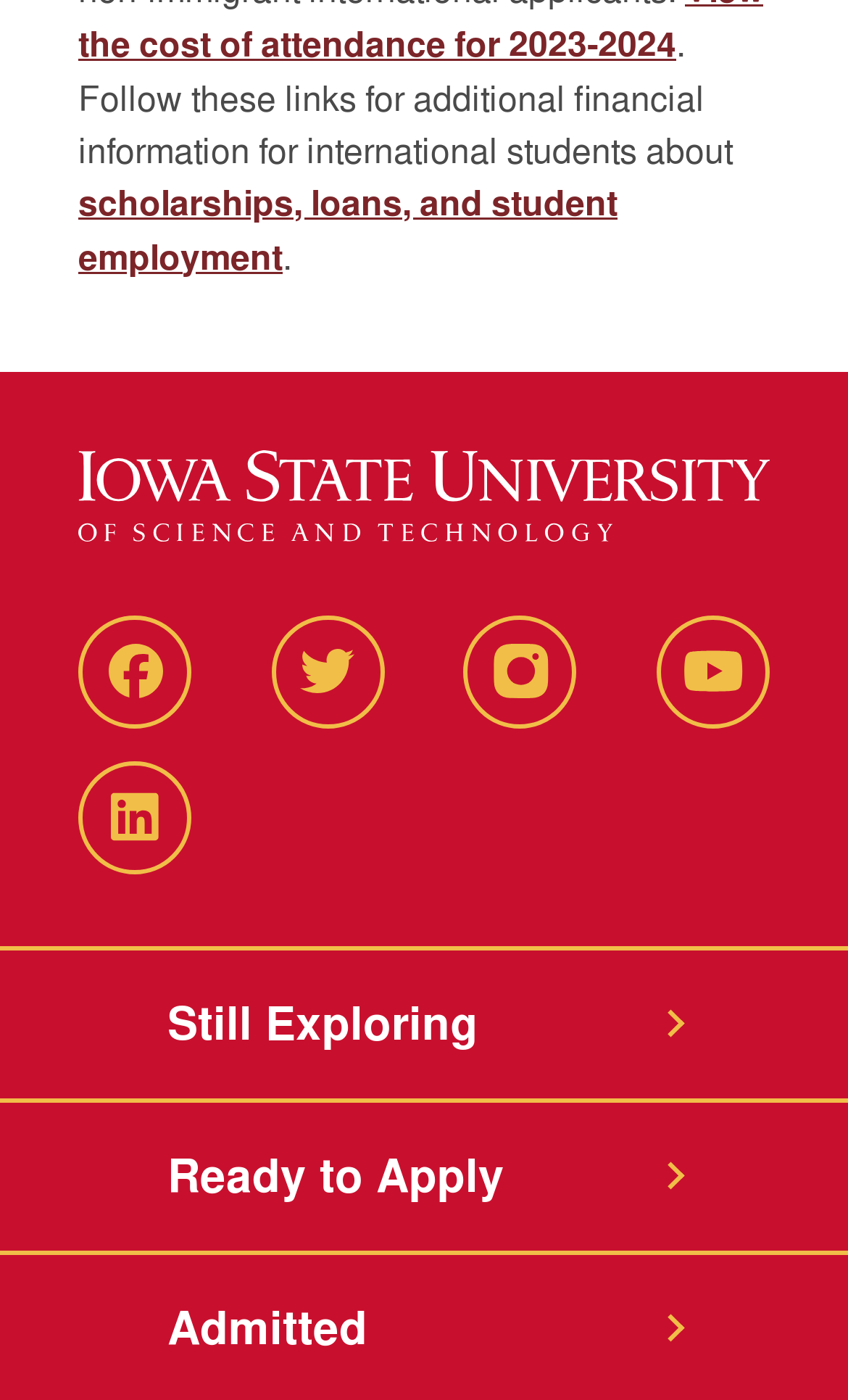Please provide a comprehensive answer to the question based on the screenshot: How many social media links are there?

The social media links can be found at the top of the webpage, with bounding boxes of [0.092, 0.439, 0.226, 0.52], [0.32, 0.439, 0.453, 0.52], [0.547, 0.439, 0.68, 0.52], [0.774, 0.439, 0.908, 0.52], and [0.092, 0.544, 0.226, 0.624]. There are 5 social media links in total.